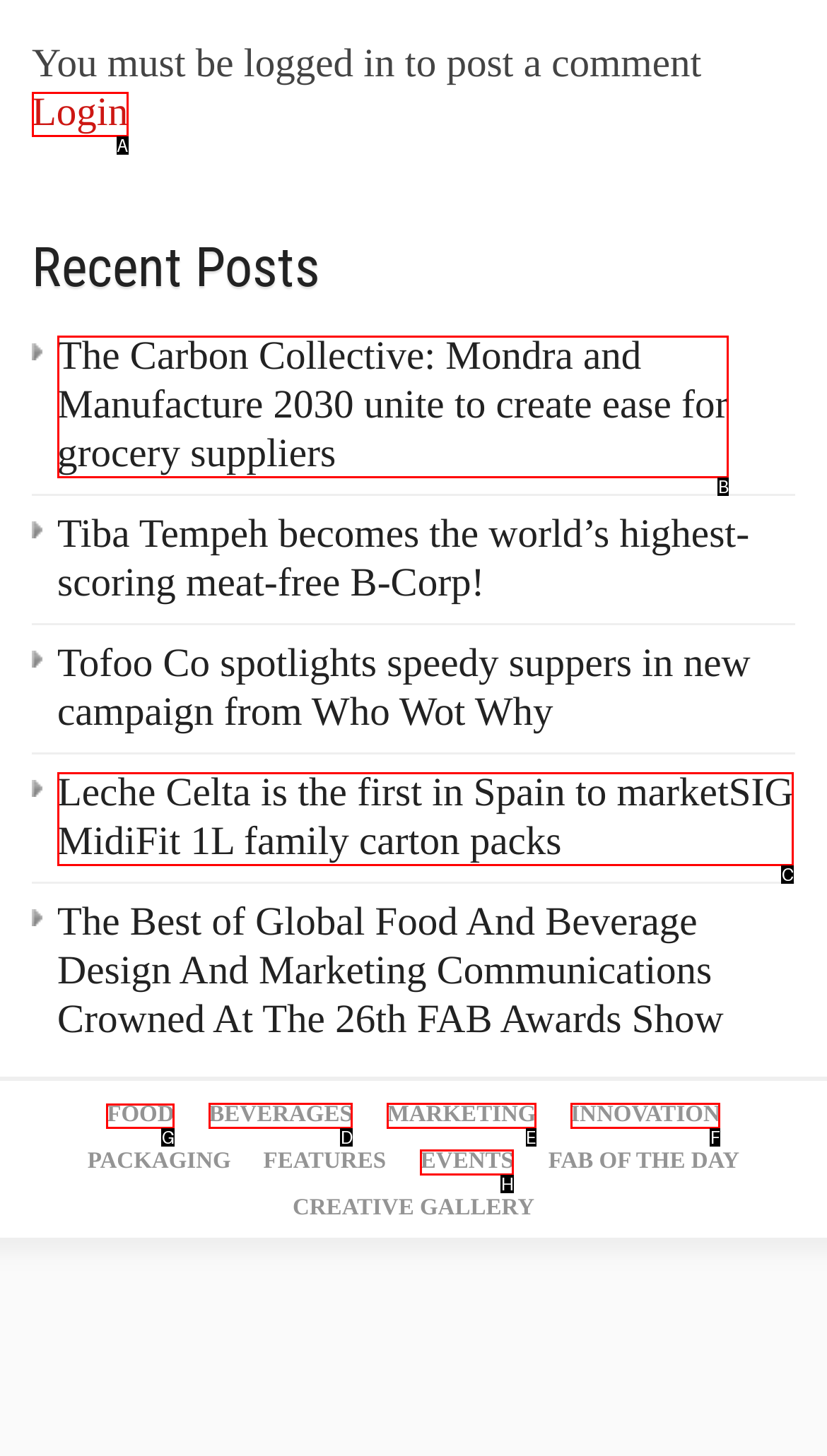Determine the HTML element to be clicked to complete the task: Click the 'DONATE' link. Answer by giving the letter of the selected option.

None